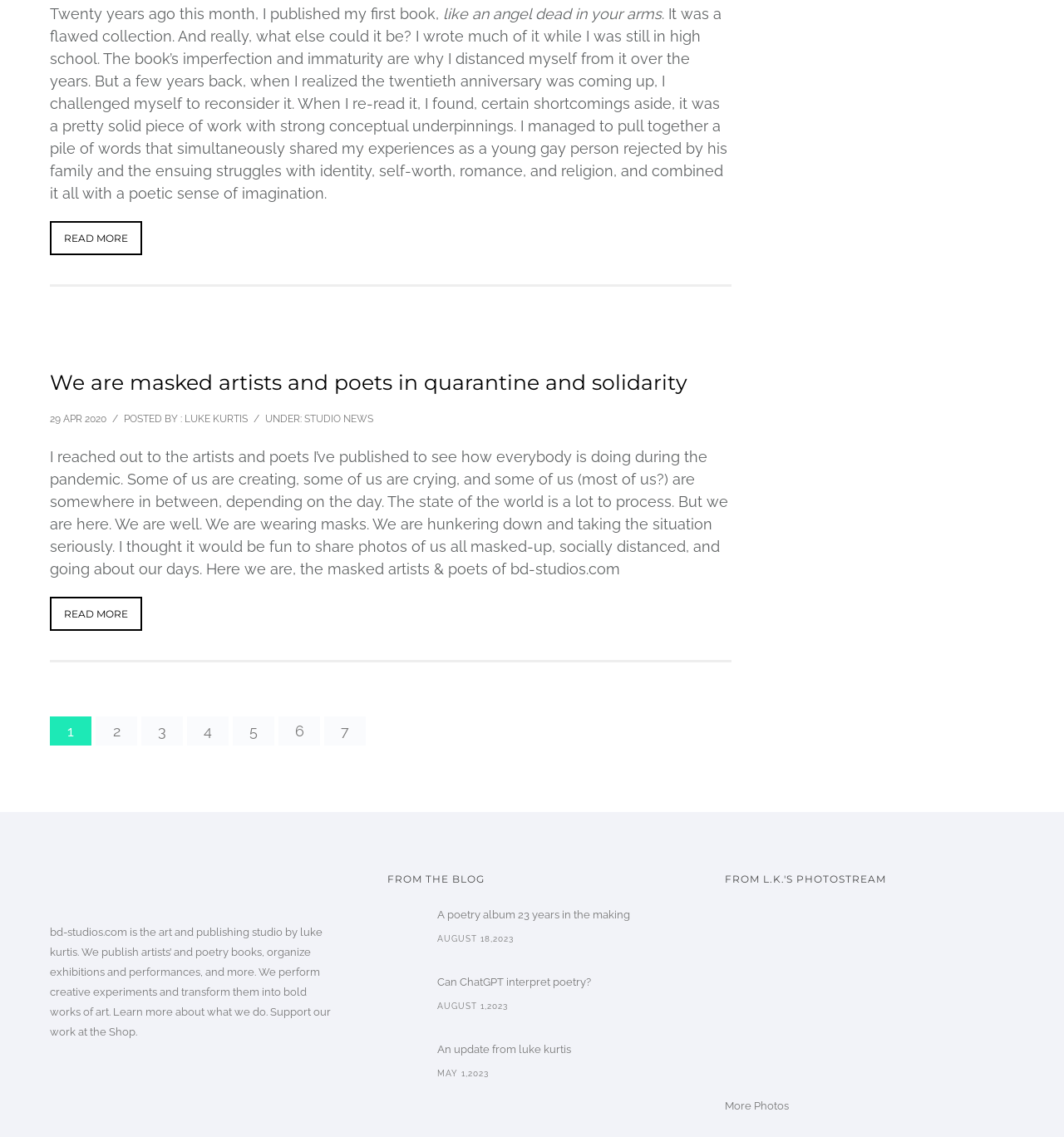Pinpoint the bounding box coordinates of the element to be clicked to execute the instruction: "View the latest post from the blog".

[0.364, 0.8, 0.403, 0.837]